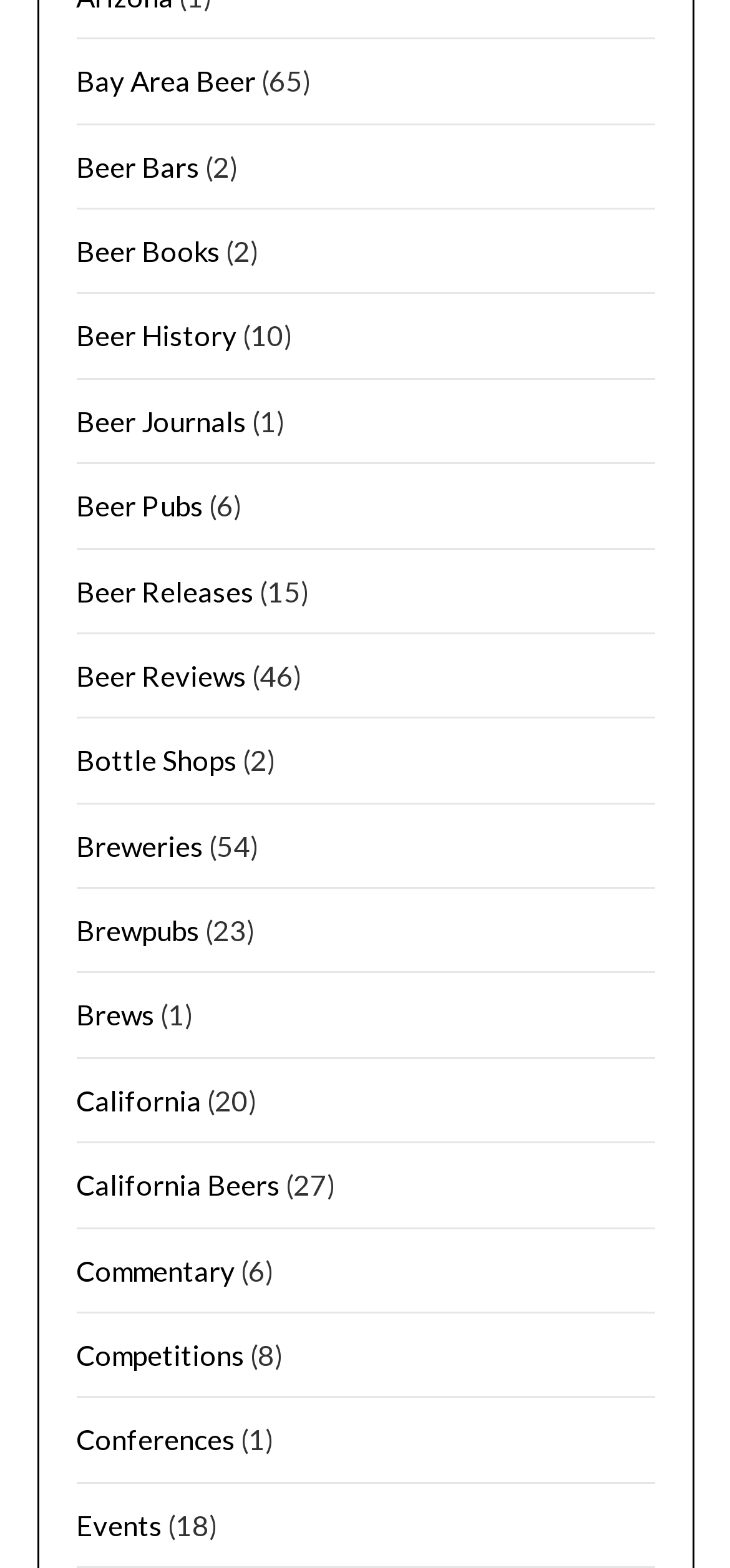Indicate the bounding box coordinates of the clickable region to achieve the following instruction: "Check out Events."

[0.104, 0.961, 0.222, 0.983]